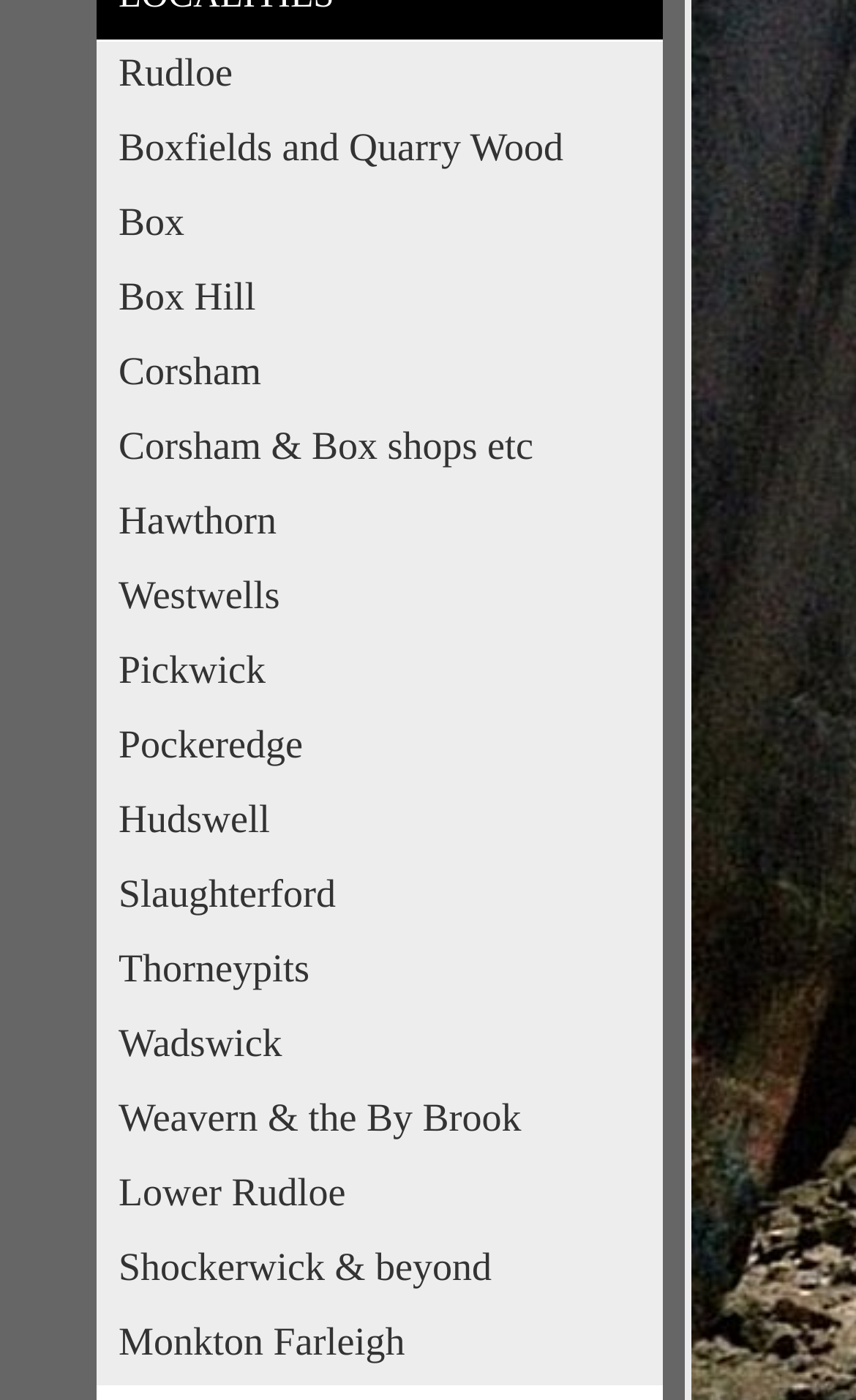Provide the bounding box coordinates in the format (top-left x, top-left y, bottom-right x, bottom-right y). All values are floating point numbers between 0 and 1. Determine the bounding box coordinate of the UI element described as: Wadswick

[0.113, 0.723, 0.774, 0.768]